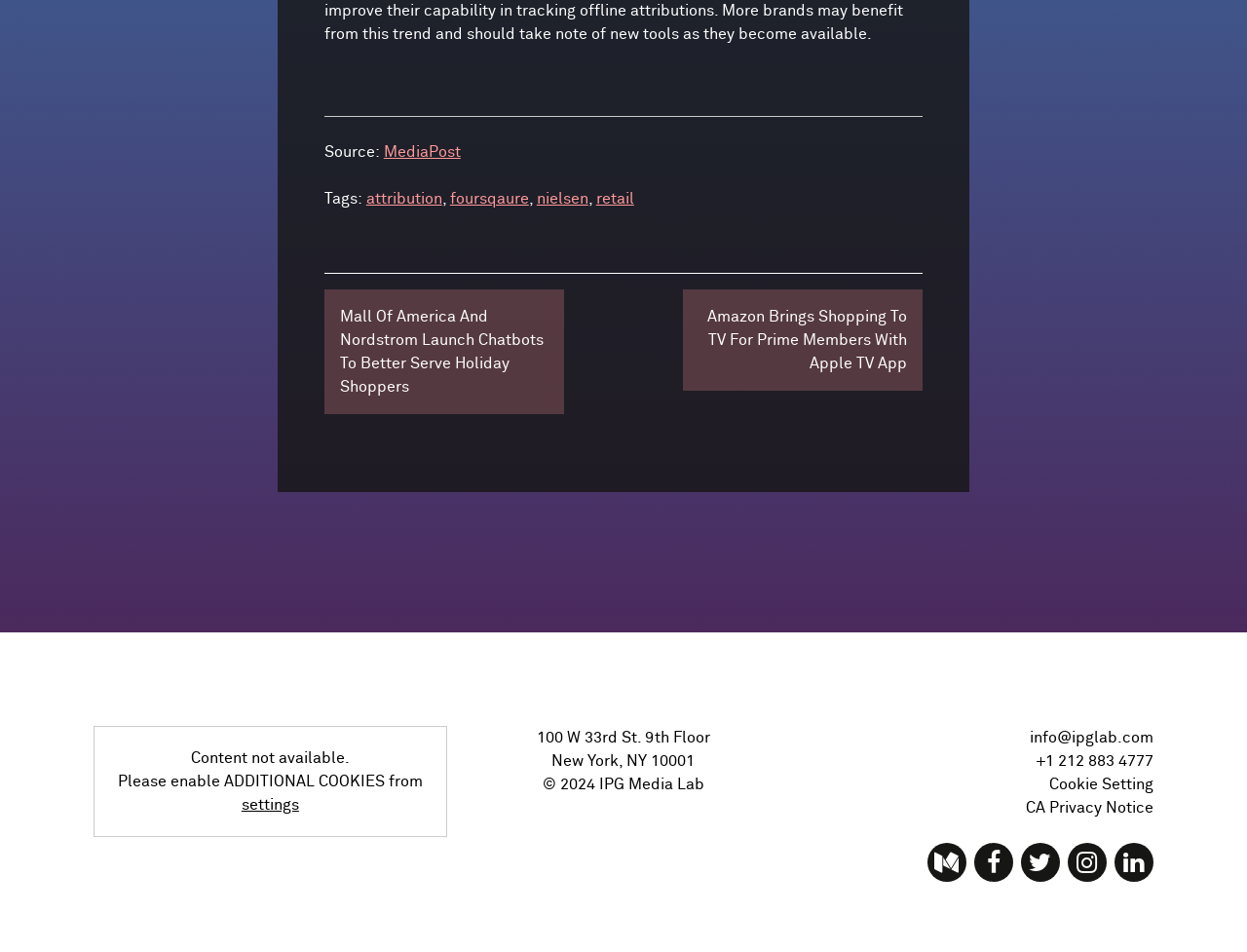Give a one-word or one-phrase response to the question:
What is the source of the article?

MediaPost